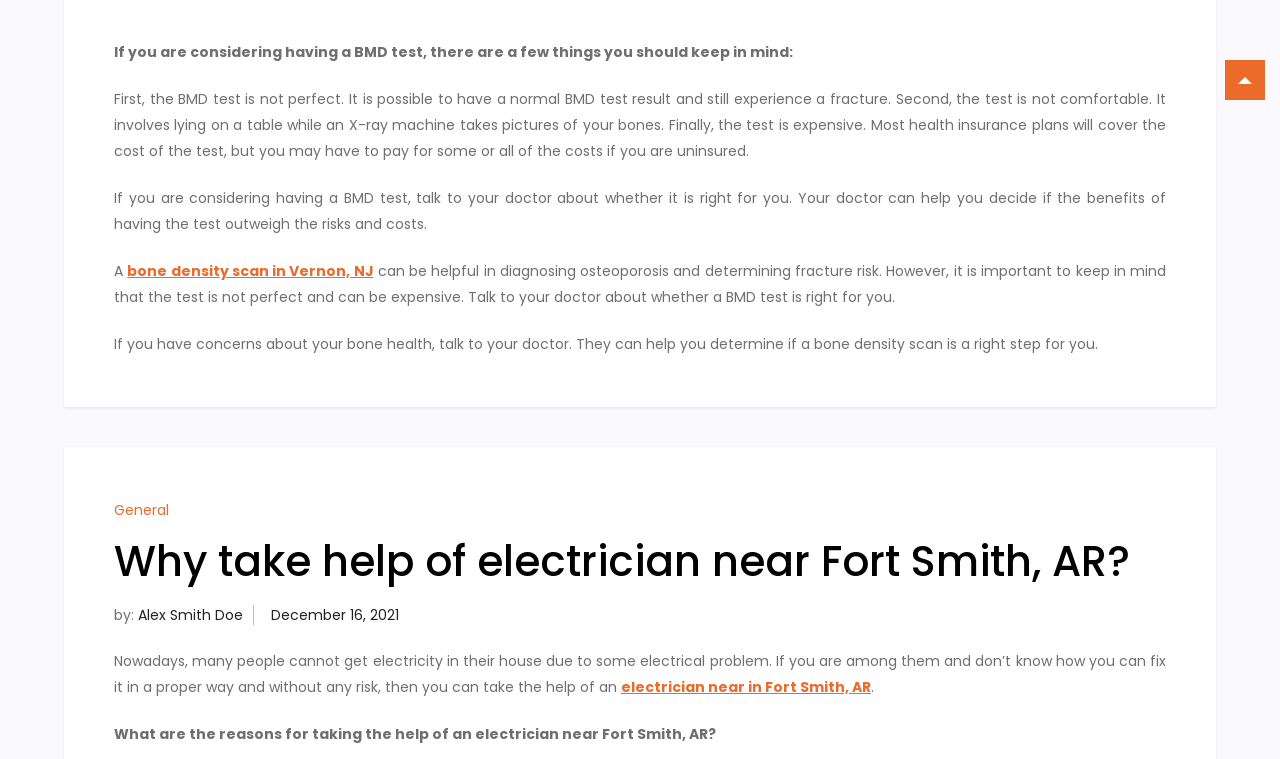Find the coordinates for the bounding box of the element with this description: "December 16, 2021December 28, 2021".

[0.212, 0.797, 0.312, 0.823]